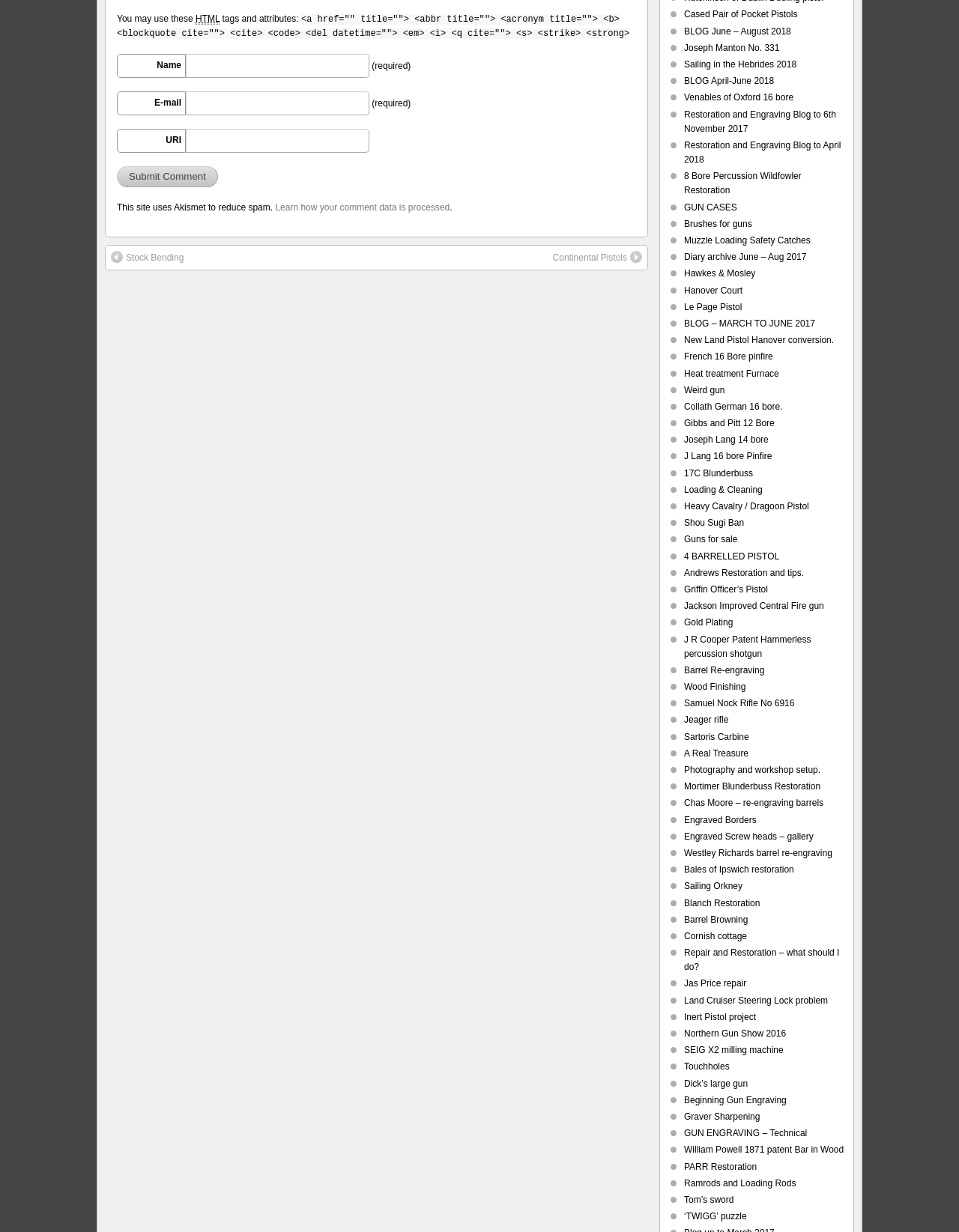Find the UI element described as: "Bales of Ipswich restoration" and predict its bounding box coordinates. Ensure the coordinates are four float numbers between 0 and 1, [left, top, right, bottom].

[0.713, 0.702, 0.828, 0.71]